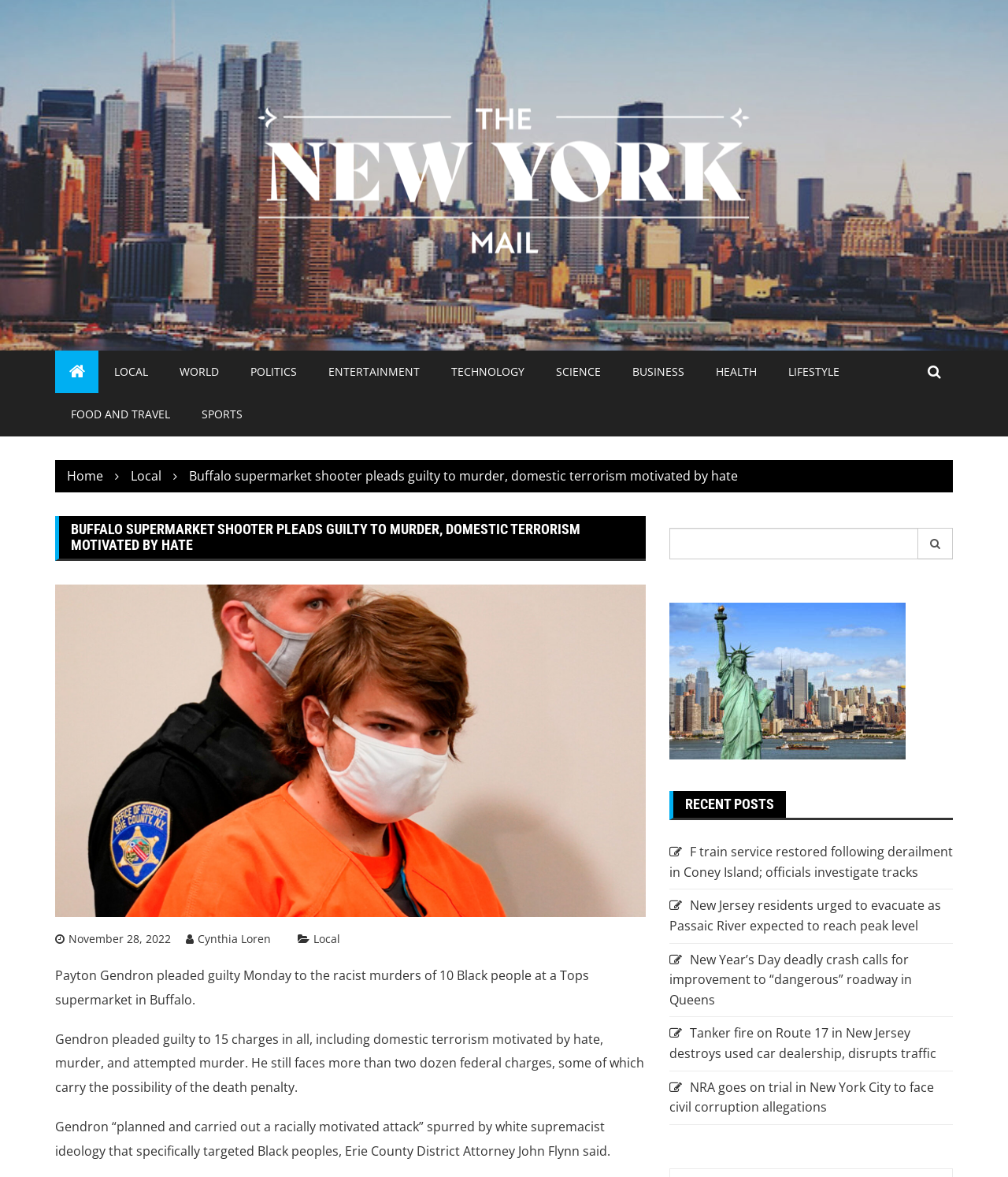Find the bounding box coordinates of the element to click in order to complete this instruction: "Read the 'BUFFALO SUPERMARKET SHOOTER PLEADS GUILTY TO MURDER, DOMESTIC TERRORISM MOTIVATED BY HATE' article". The bounding box coordinates must be four float numbers between 0 and 1, denoted as [left, top, right, bottom].

[0.188, 0.397, 0.732, 0.412]